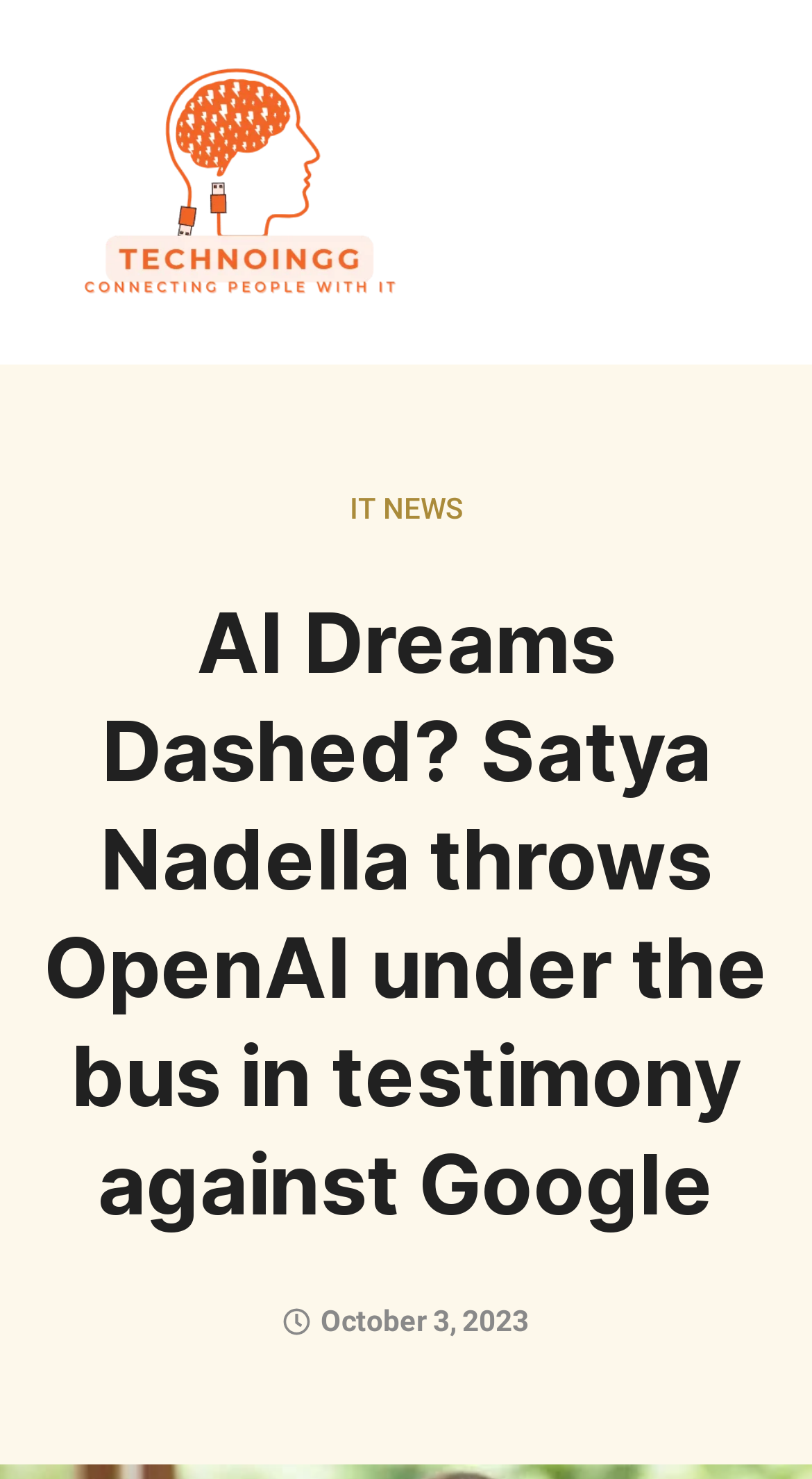Could you identify the text that serves as the heading for this webpage?

AI Dreams Dashed? Satya Nadella throws OpenAI under the bus in testimony against Google